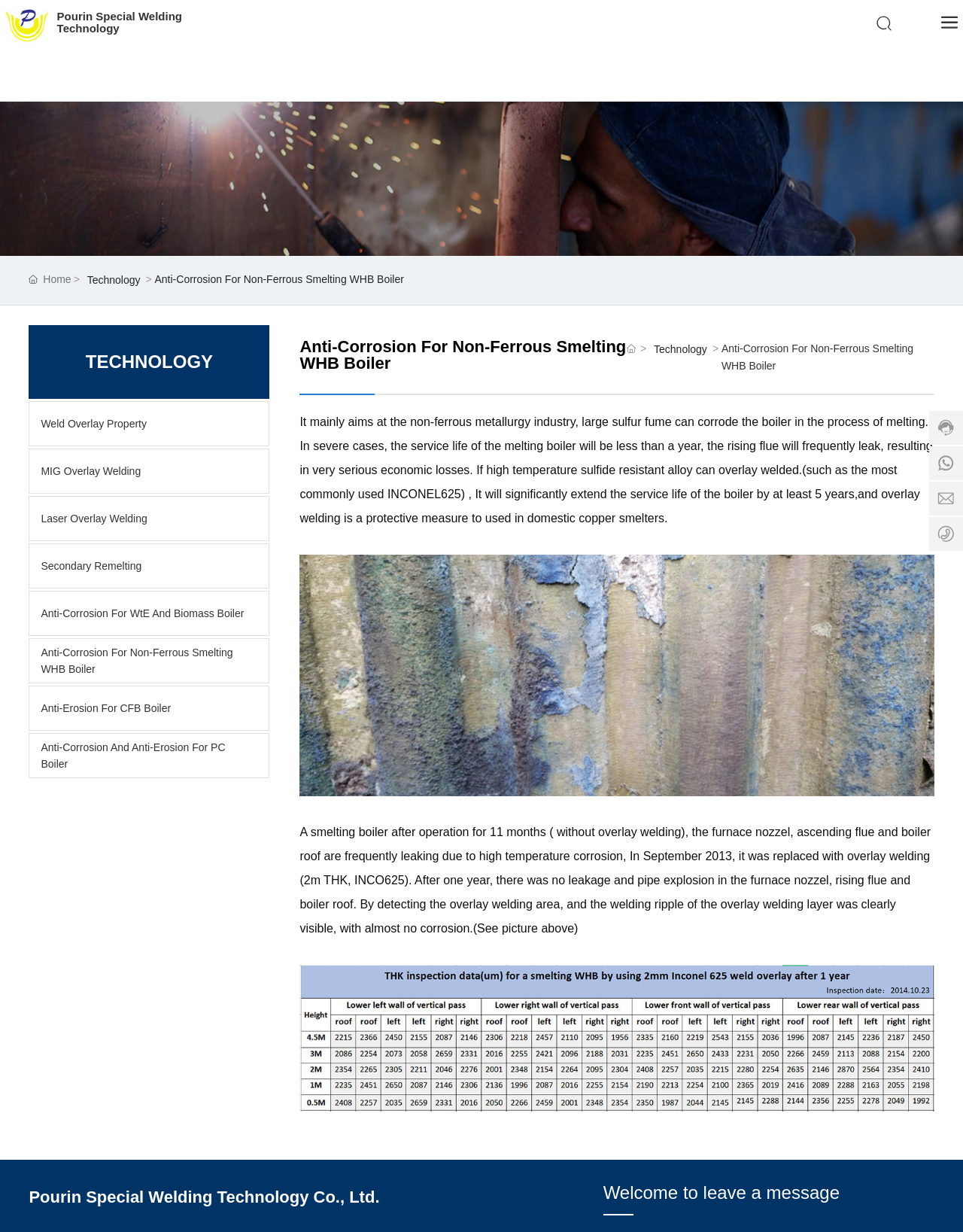Provide the bounding box coordinates for the UI element described in this sentence: "Secondary Remelting". The coordinates should be four float values between 0 and 1, i.e., [left, top, right, bottom].

[0.043, 0.452, 0.147, 0.466]